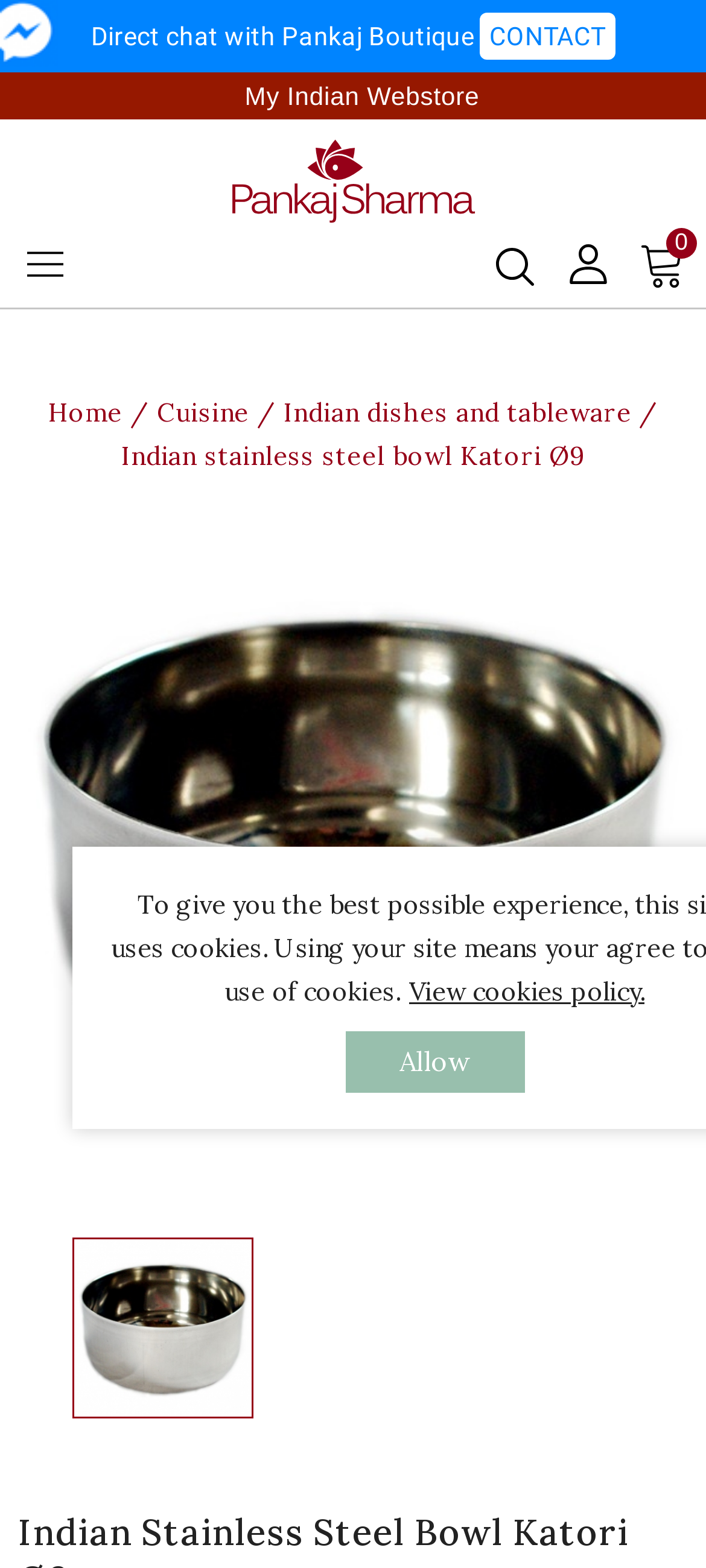Please determine the bounding box coordinates, formatted as (top-left x, top-left y, bottom-right x, bottom-right y), with all values as floating point numbers between 0 and 1. Identify the bounding box of the region described as: Indian dishes and tableware

[0.402, 0.252, 0.905, 0.273]